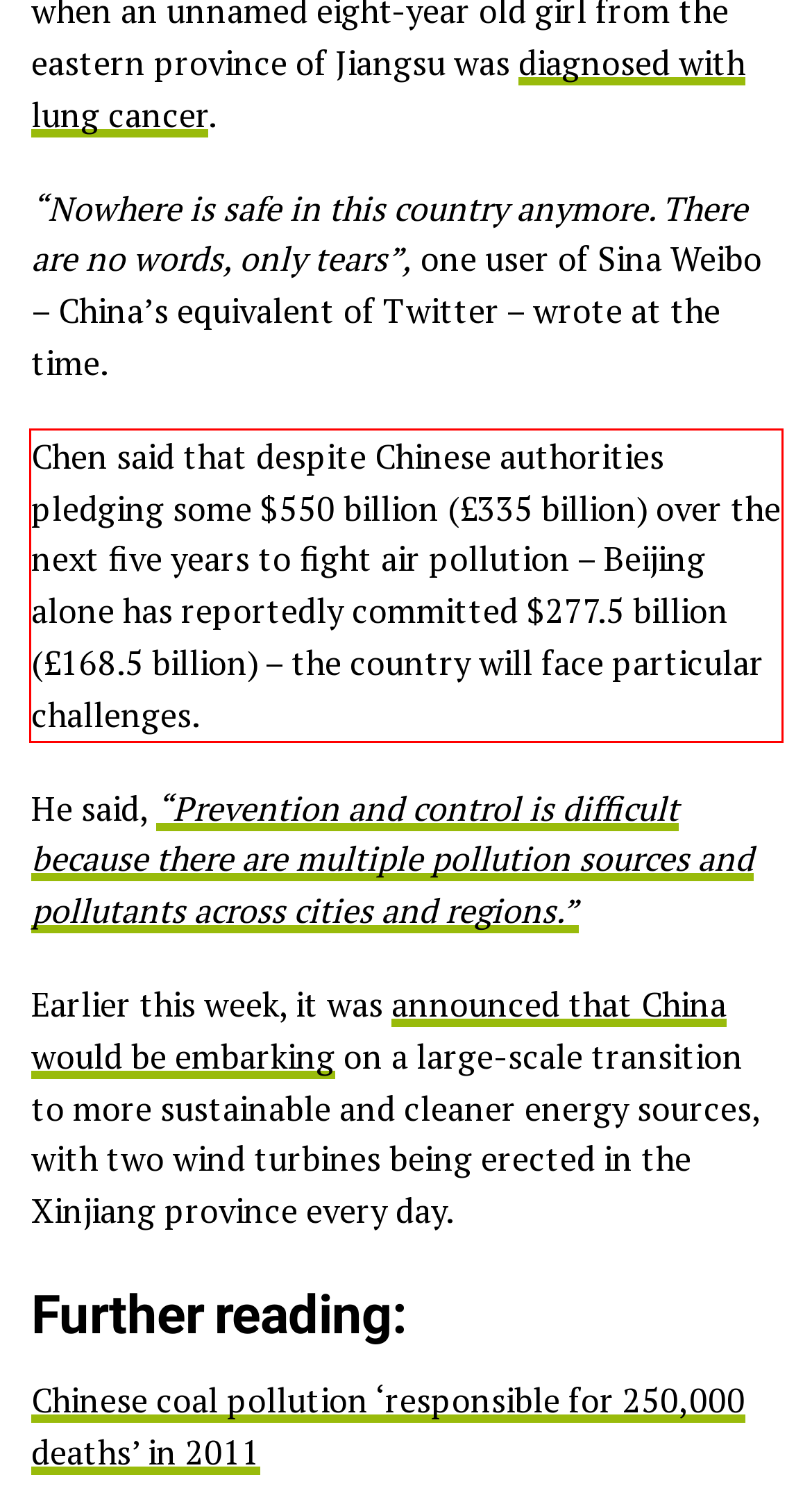Please take the screenshot of the webpage, find the red bounding box, and generate the text content that is within this red bounding box.

Chen said that despite Chinese authorities pledging some $550 billion (£335 billion) over the next five years to fight air pollution – Beijing alone has reportedly committed $277.5 billion (£168.5 billion) – the country will face particular challenges.